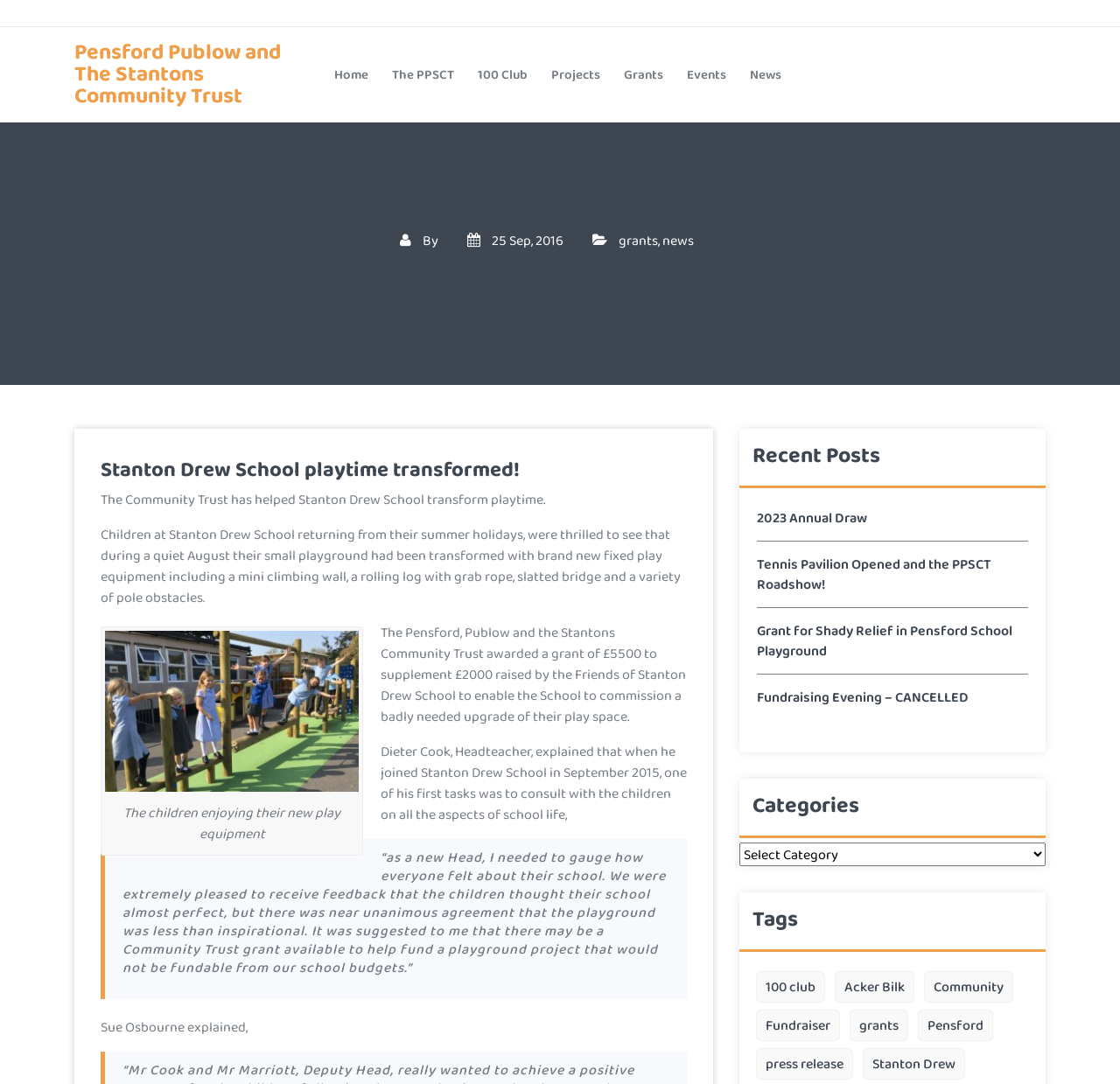Specify the bounding box coordinates of the area to click in order to follow the given instruction: "Click the 'Home' link in the menu."

[0.289, 0.05, 0.338, 0.087]